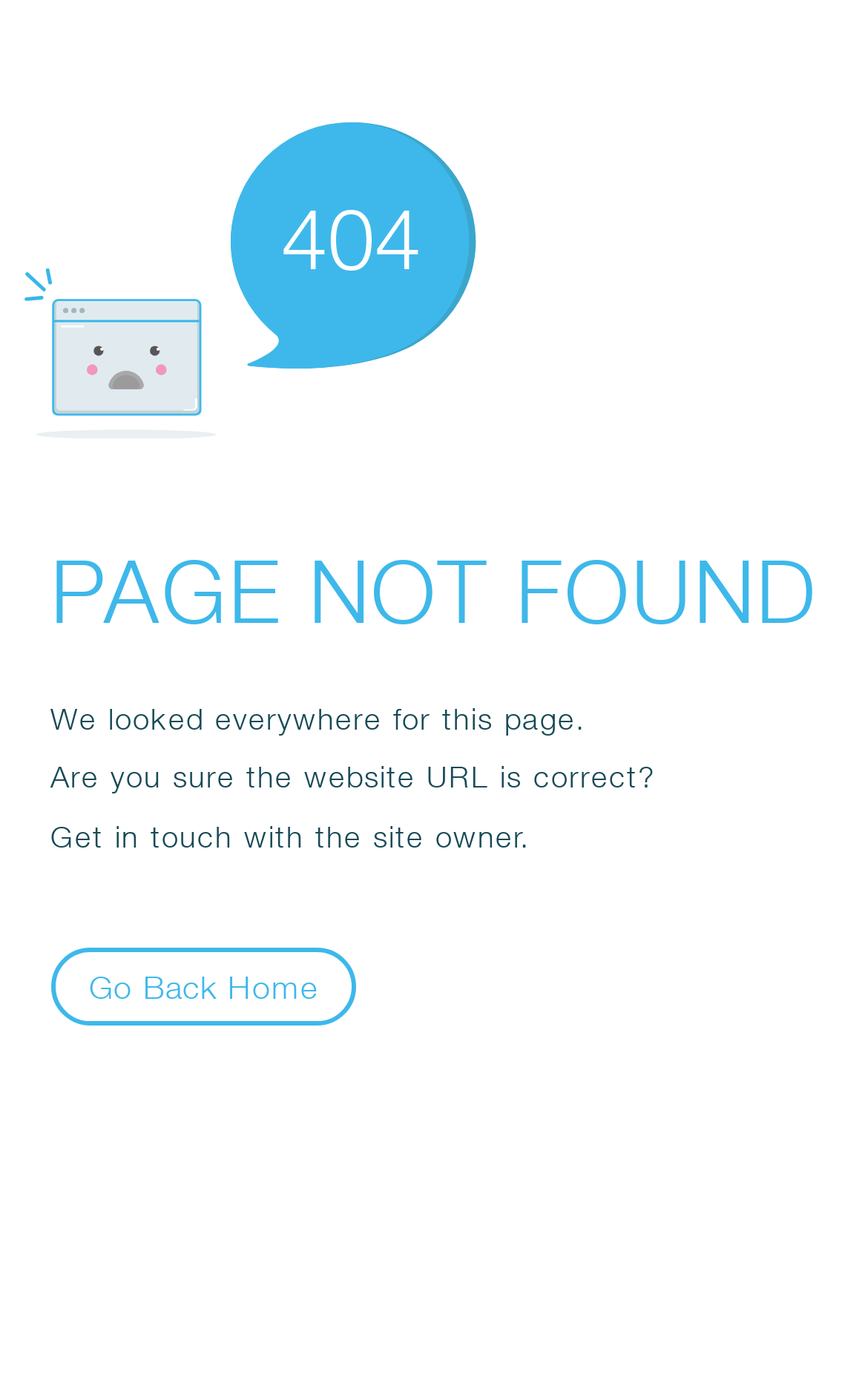Offer a detailed account of what is visible on the webpage.

The webpage displays an error message, prominently featuring the text "404" in a large font size, positioned near the top center of the page. Below this, the text "PAGE NOT FOUND" is displayed in a slightly smaller font size, spanning almost the entire width of the page. 

Following this, there are three paragraphs of text. The first paragraph reads "We looked everywhere for this page." The second paragraph asks "Are you sure the website URL is correct?" The third paragraph suggests "Get in touch with the site owner." These paragraphs are positioned in a vertical sequence, with each paragraph aligned to the left side of the page.

At the bottom left of the page, there is a button labeled "Go Back Home". An SVG icon is positioned at the top left corner of the page, but its contents are not specified.